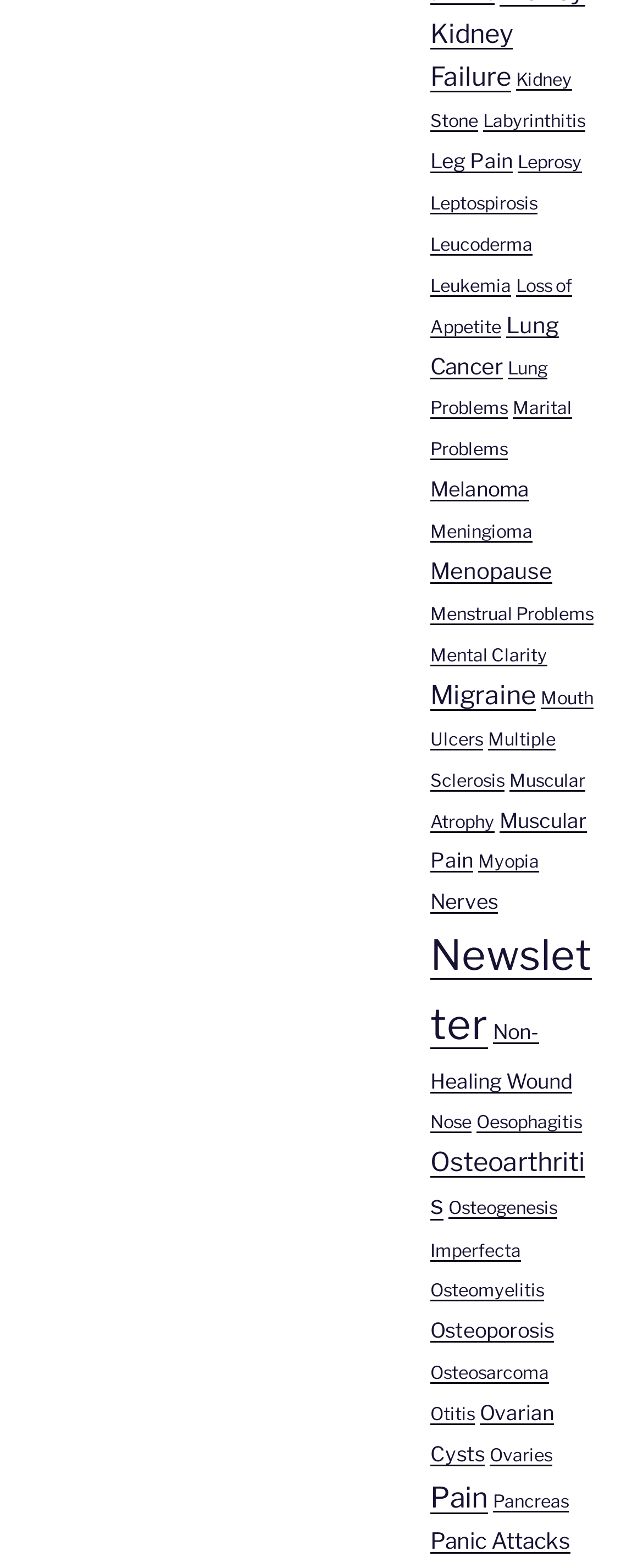What is the vertical position of the link 'Kidney Failure'?
Using the information presented in the image, please offer a detailed response to the question.

Based on the y1 and y2 coordinates of the link 'Kidney Failure', it appears that it is located at the top of the webpage, with y1 and y2 values of 0.011 and 0.059, respectively.